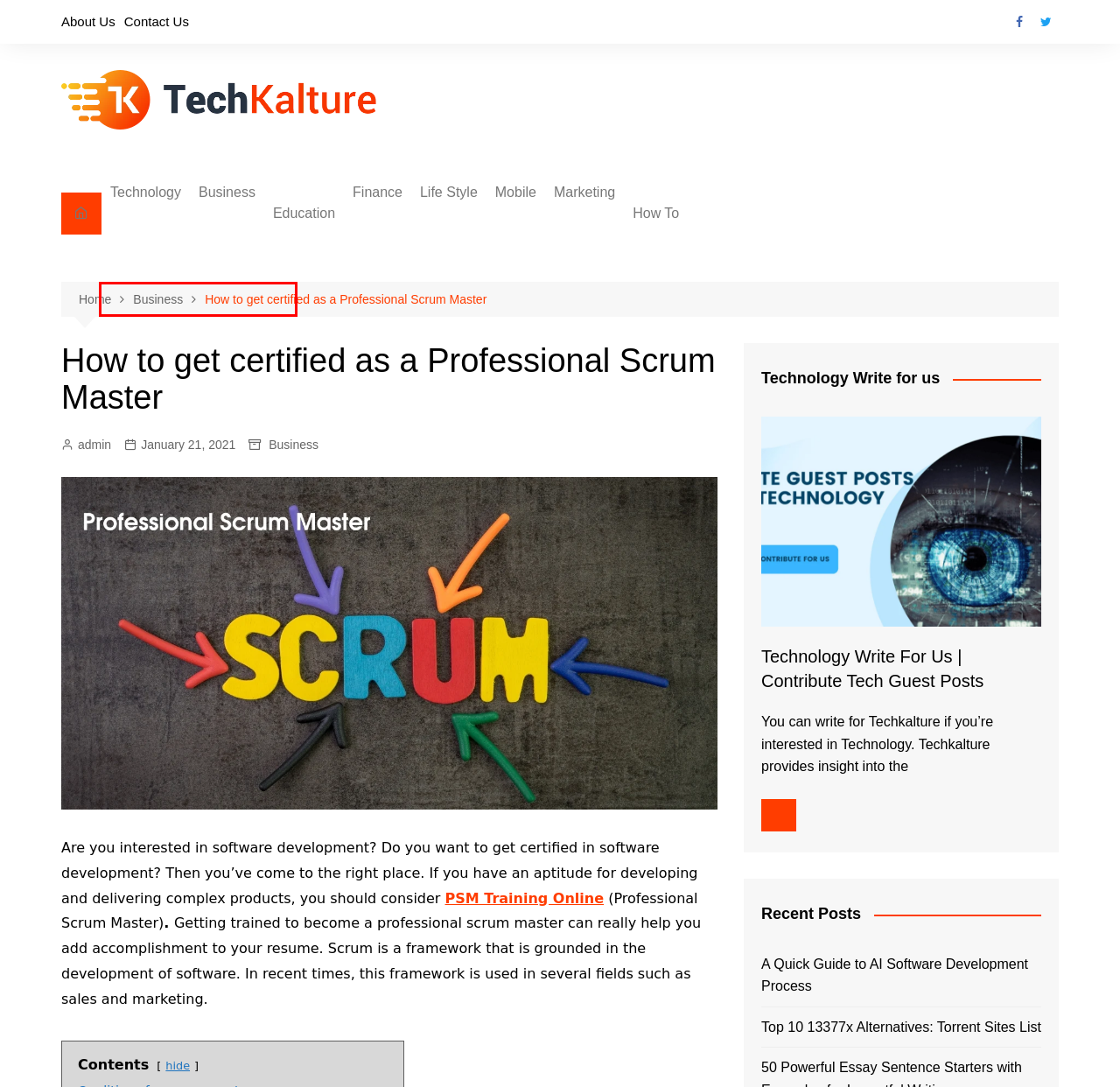Examine the screenshot of a webpage with a red bounding box around a UI element. Select the most accurate webpage description that corresponds to the new page after clicking the highlighted element. Here are the choices:
A. Big Data Archives - Tech Kalture
B. Web Designing Archives - Tech Kalture
C. Insurance Archives - Tech Kalture
D. Social Media Archives - Tech Kalture
E. Entertainment Archives - Tech Kalture
F. 5G Archives - Tech Kalture
G. Gadget Guide Archives - Tech Kalture
H. Technology Archives - Tech Kalture

F